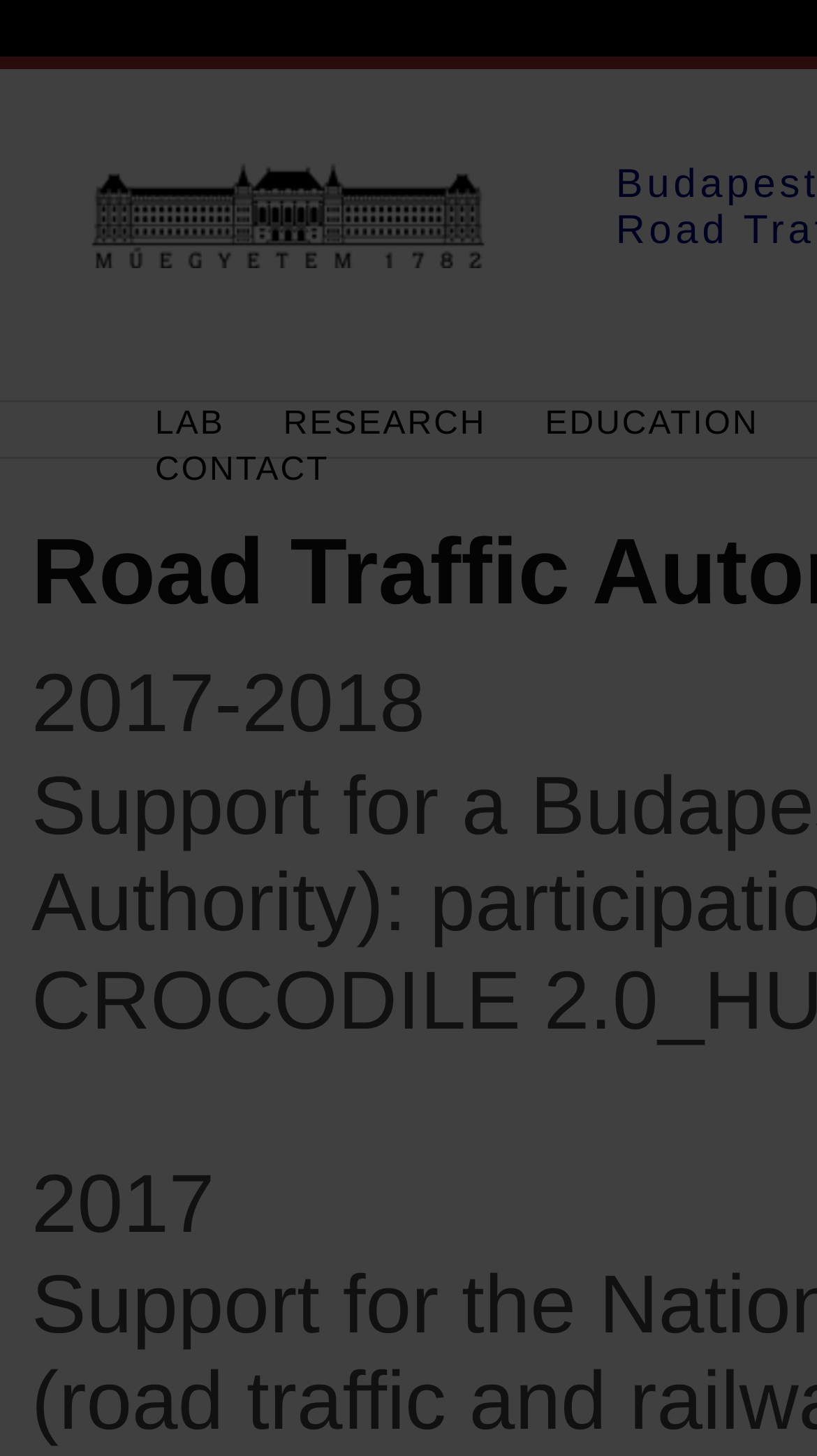What is the purpose of the table cell element? Look at the image and give a one-word or short phrase answer.

Layout